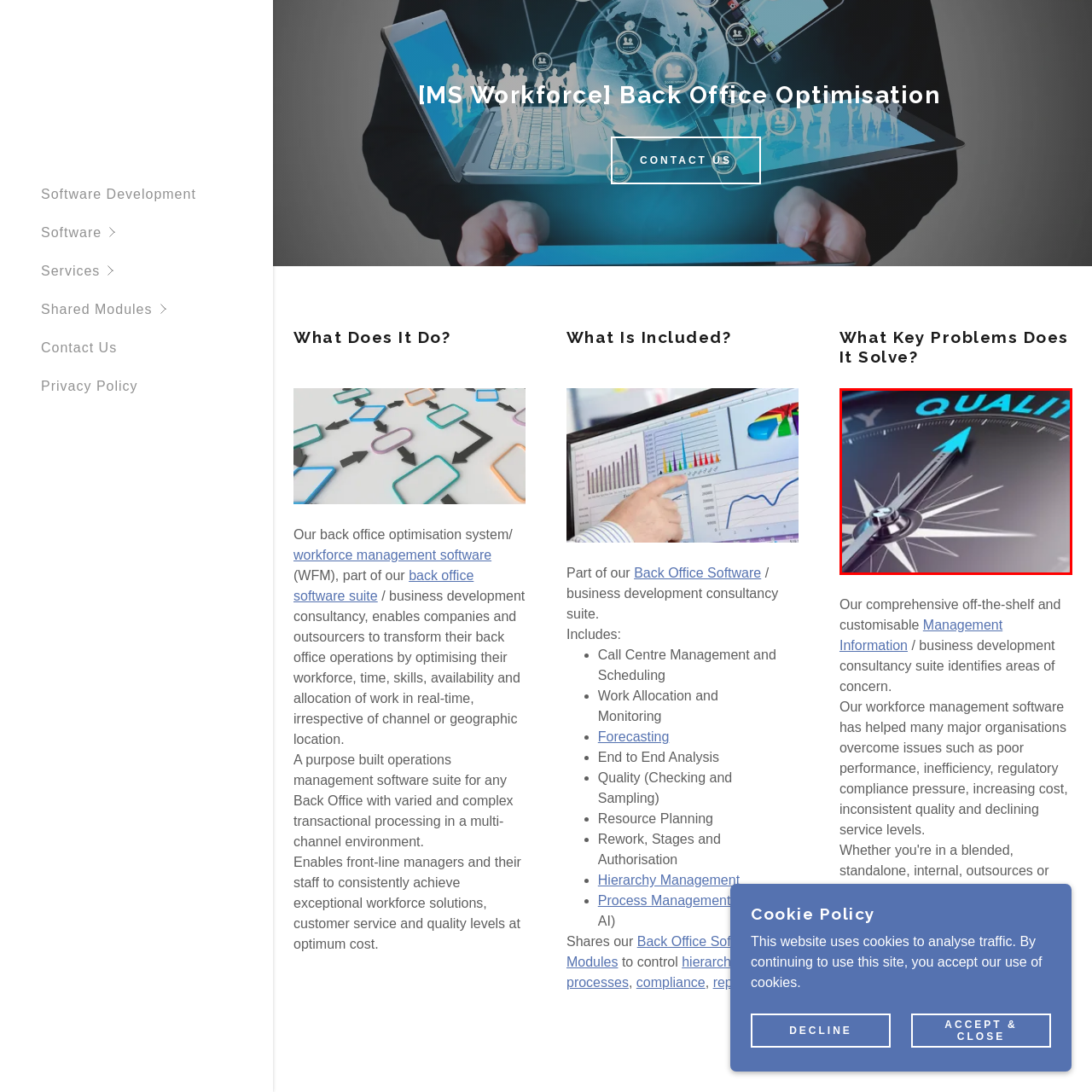Thoroughly describe the contents of the image enclosed in the red rectangle.

The image prominently features a close-up of a compass, symbolizing direction and purpose. The compass needle is clearly pointing towards the word "QUALITY," which is highlighted in vibrant blue letters. This imagery conveys a strong emphasis on the importance of quality in guiding decisions and actions, particularly in the context of business operations and workforce optimization. The sleek design and focus on the word "QUALITY" suggest a commitment to excellence and precision, reinforcing themes of trust and effectiveness in service delivery. This visual aligns well with the broader message of optimizing workforce management and operational processes within organizations.